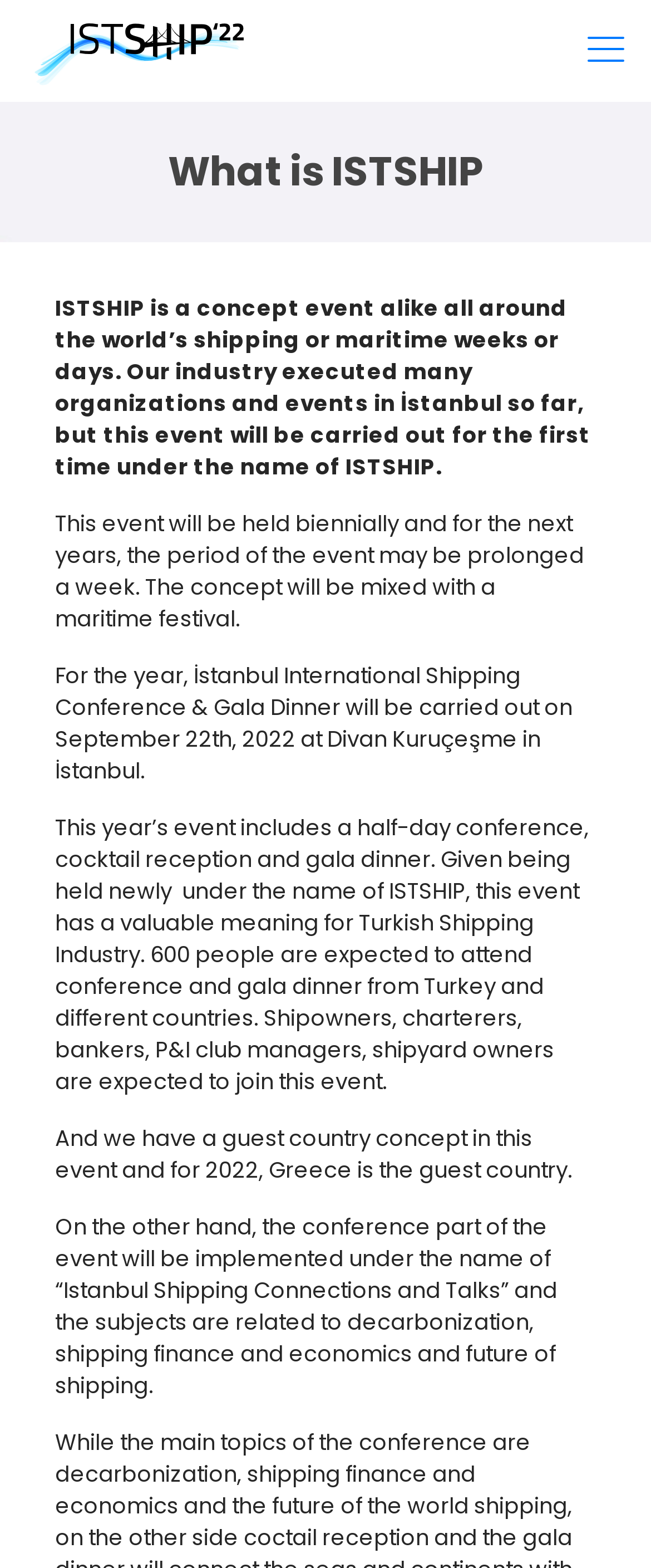How many people are expected to attend the conference and gala dinner?
Analyze the screenshot and provide a detailed answer to the question.

Based on the webpage content, 600 people are expected to attend the conference and gala dinner from Turkey and different countries, including shipowners, charterers, bankers, P&I club managers, and shipyard owners.